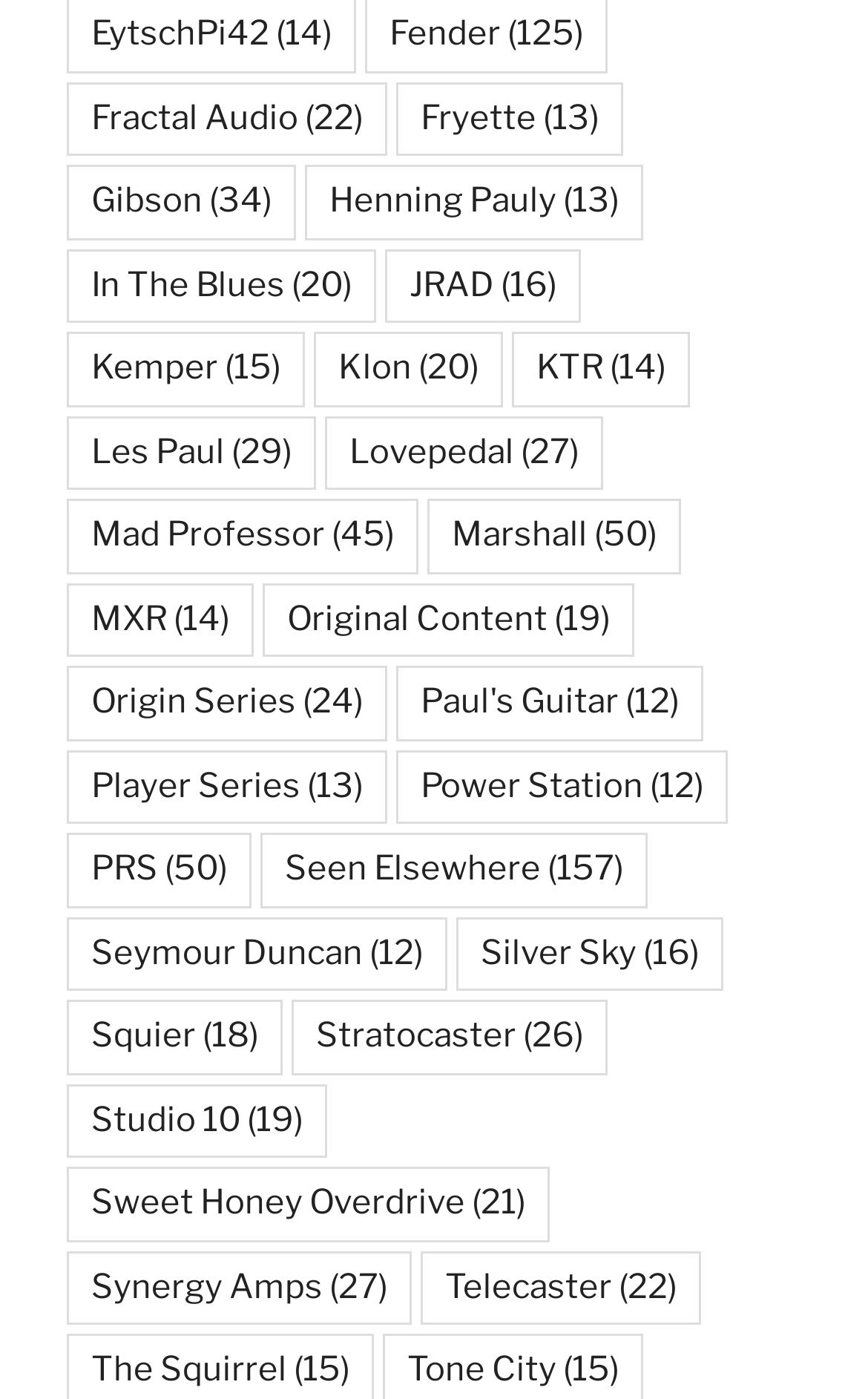Can you give a detailed response to the following question using the information from the image? How many categories have more than 20 items?

I looked at the text content of each link element and counted the number of categories with more than 20 items, which is 11.